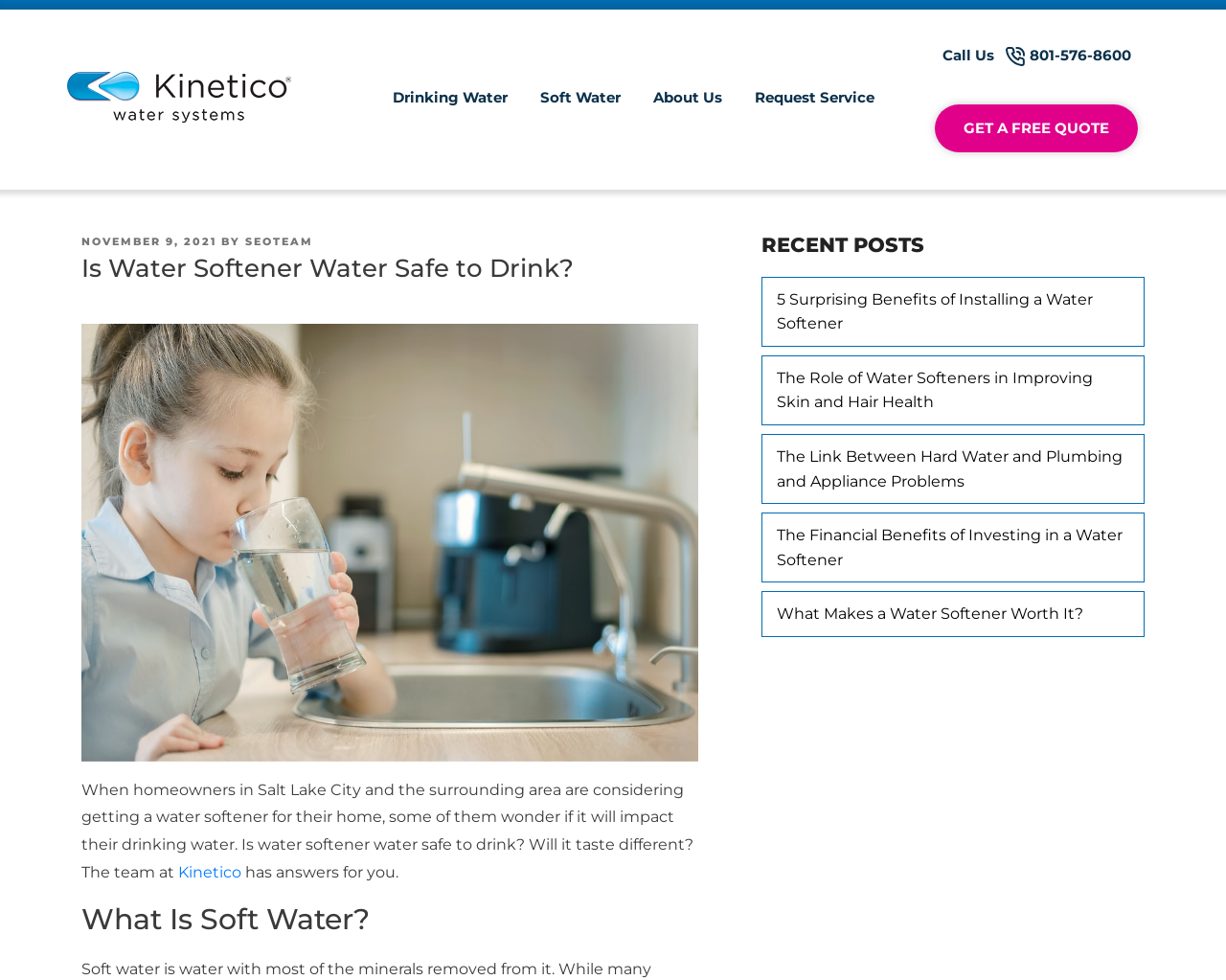Generate a thorough description of the webpage.

The webpage is about the safety of drinking water from a water softener, specifically discussing whether it is safe to drink and its potential health benefits. 

At the top of the page, there is a figure with a linked image, followed by a row of links to different sections of the website, including "Drinking Water", "Soft Water", "About Us", and "Request Service". 

To the right of these links, there is a call-to-action button "Call Us 801-576-8600" and a "GET A FREE QUOTE" button. 

Below these elements, there is a header section with a posted date, author, and title "Is Water Softener Water Safe to Drink?". 

The main content of the page is divided into sections, starting with an introduction to the topic, followed by a section titled "What Is Soft Water?". The introduction discusses the concerns of homeowners in Salt Lake City and the surrounding area about the impact of water softeners on their drinking water. 

There is an image related to drinking softened water, and the text explains that the team at Kinetico has answers to these questions. 

On the right side of the page, there is a blog sidebar with a heading "RECENT POSTS" and five links to recent blog posts, including "5 Surprising Benefits of Installing a Water Softener", "The Role of Water Softeners in Improving Skin and Hair Health", and others.